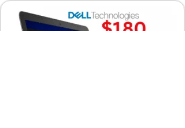Please examine the image and answer the question with a detailed explanation:
What type of device is likely featured in the background?

The modern design of the background suggests that it is likely featuring a Dell device, and given the context of discounts on electronics, it is probable that the device is a laptop or tablet.